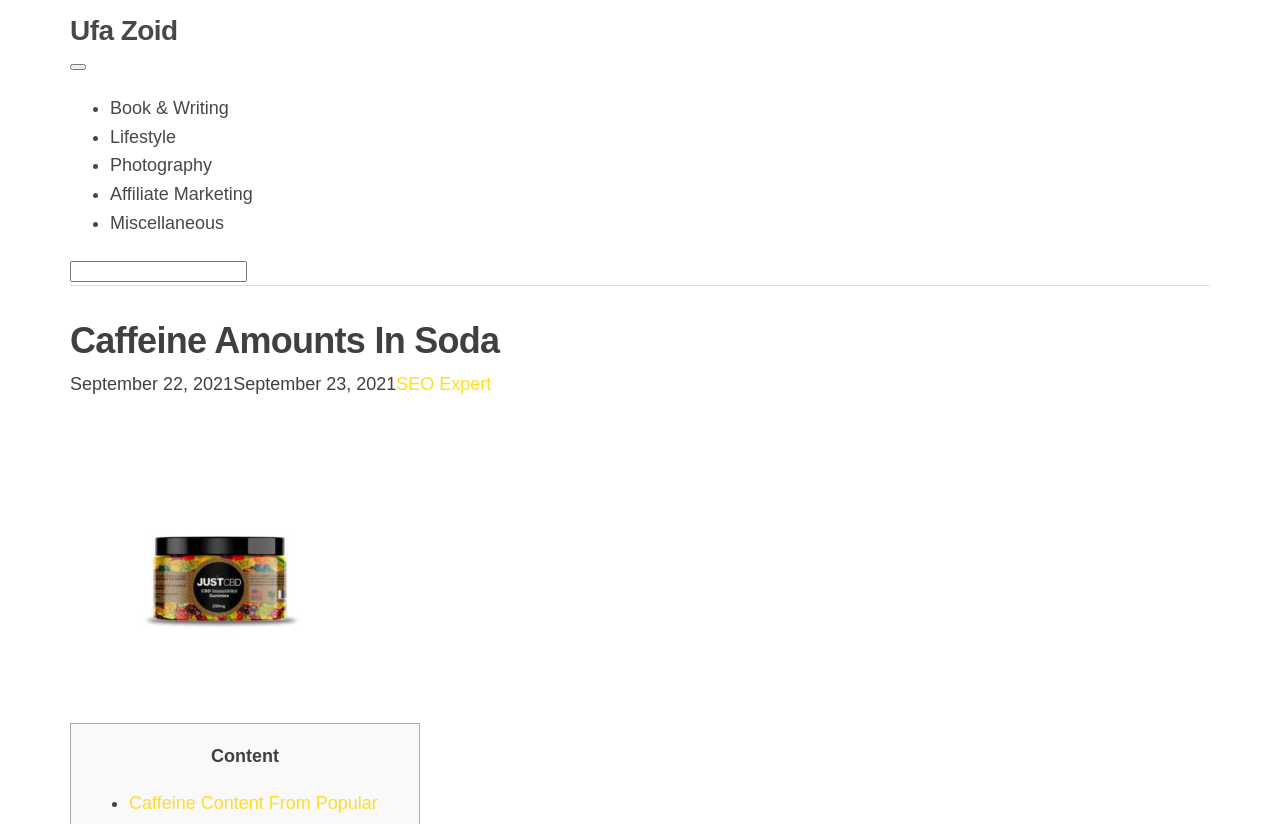Answer the question with a brief word or phrase:
How many navigation links are there?

1